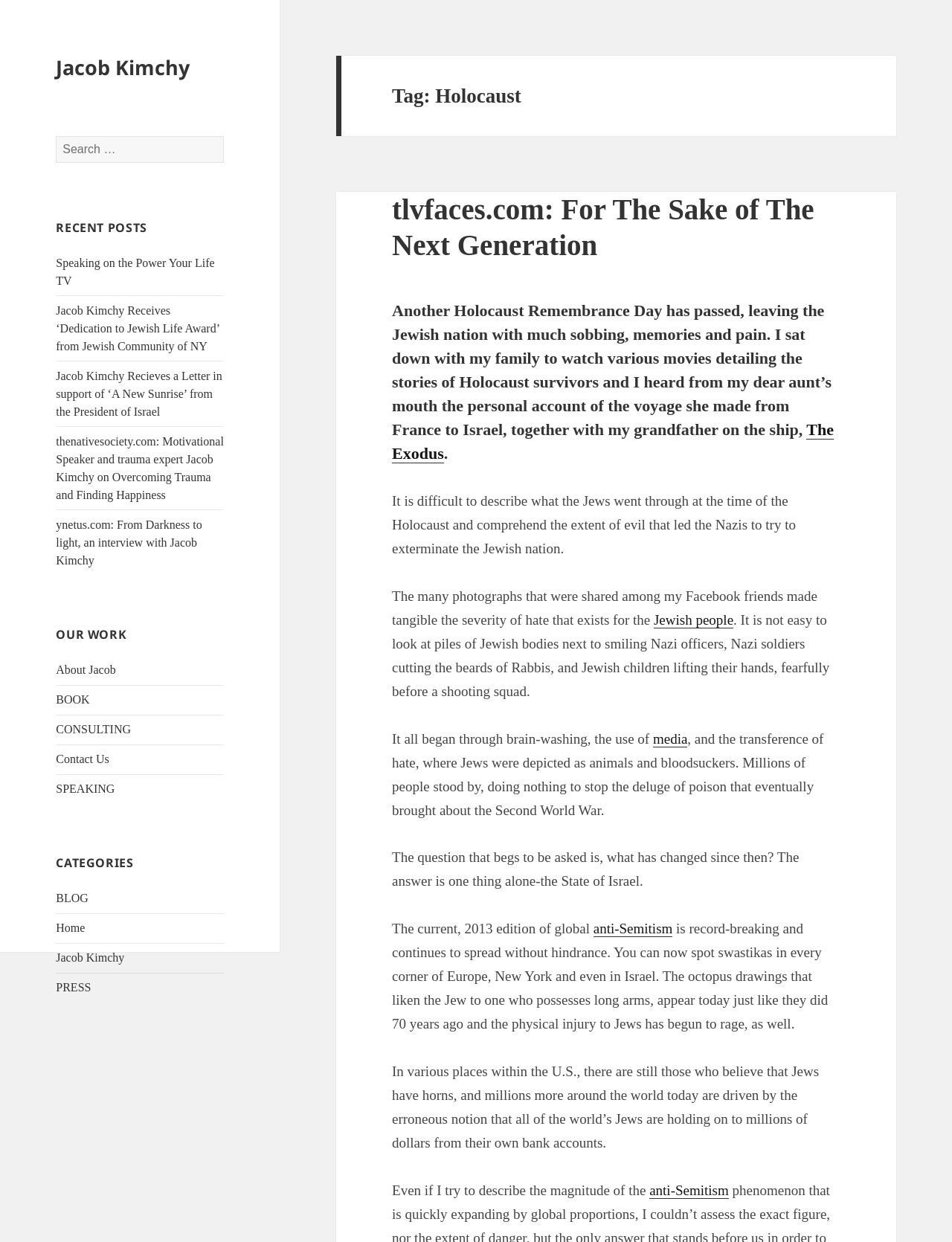Pinpoint the bounding box coordinates of the clickable element to carry out the following instruction: "Explore categories."

[0.059, 0.688, 0.235, 0.702]